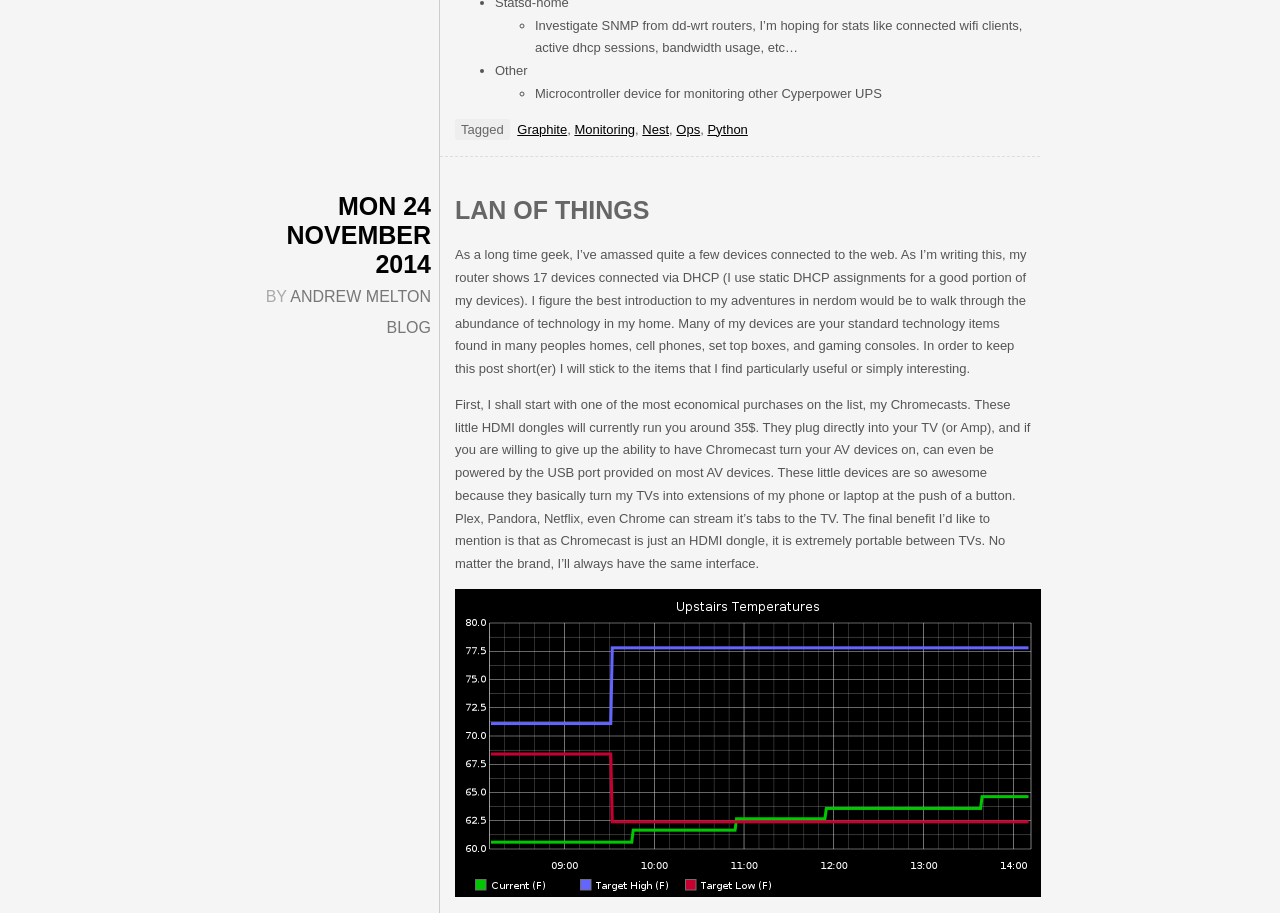Please determine the bounding box coordinates of the element to click on in order to accomplish the following task: "Click on the 'ANDREW MELTON' link". Ensure the coordinates are four float numbers ranging from 0 to 1, i.e., [left, top, right, bottom].

[0.227, 0.316, 0.337, 0.335]